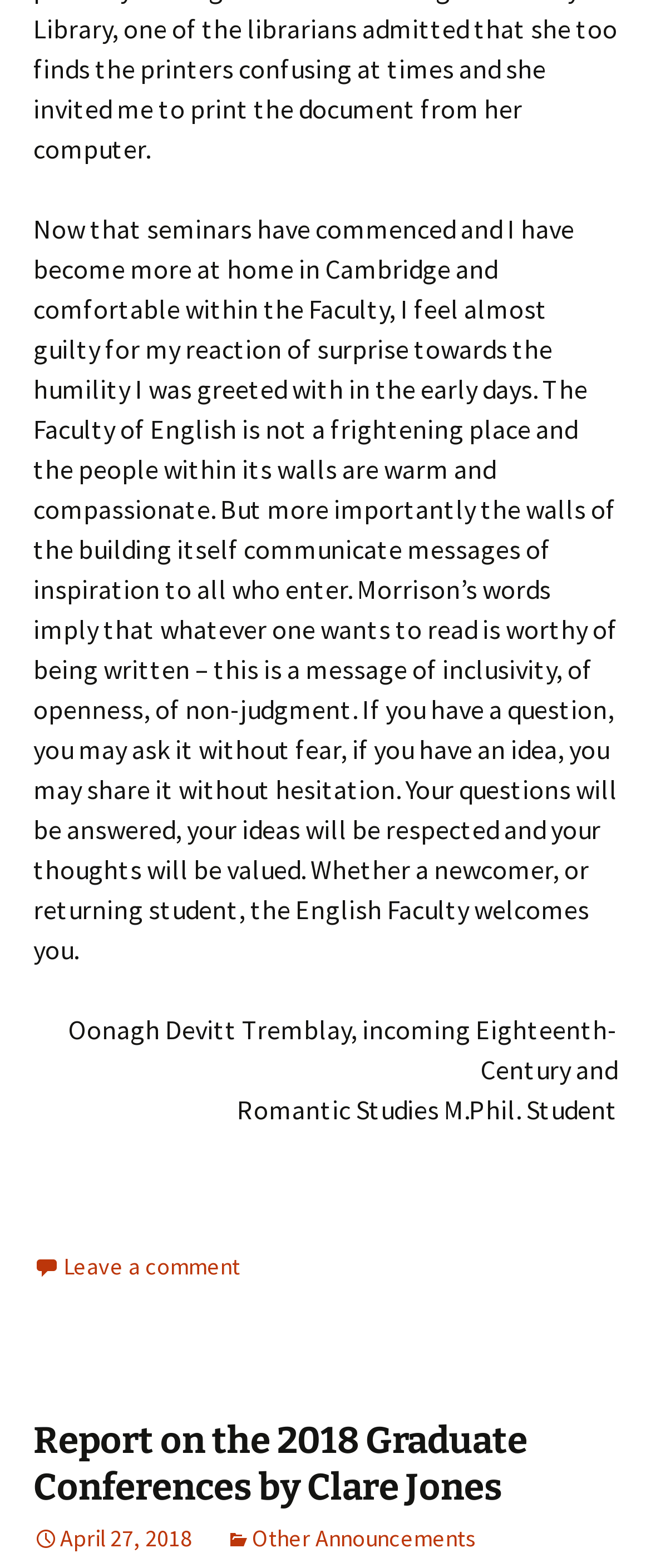Answer the following inquiry with a single word or phrase:
What is the tone of the text describing the English Faculty?

Positive